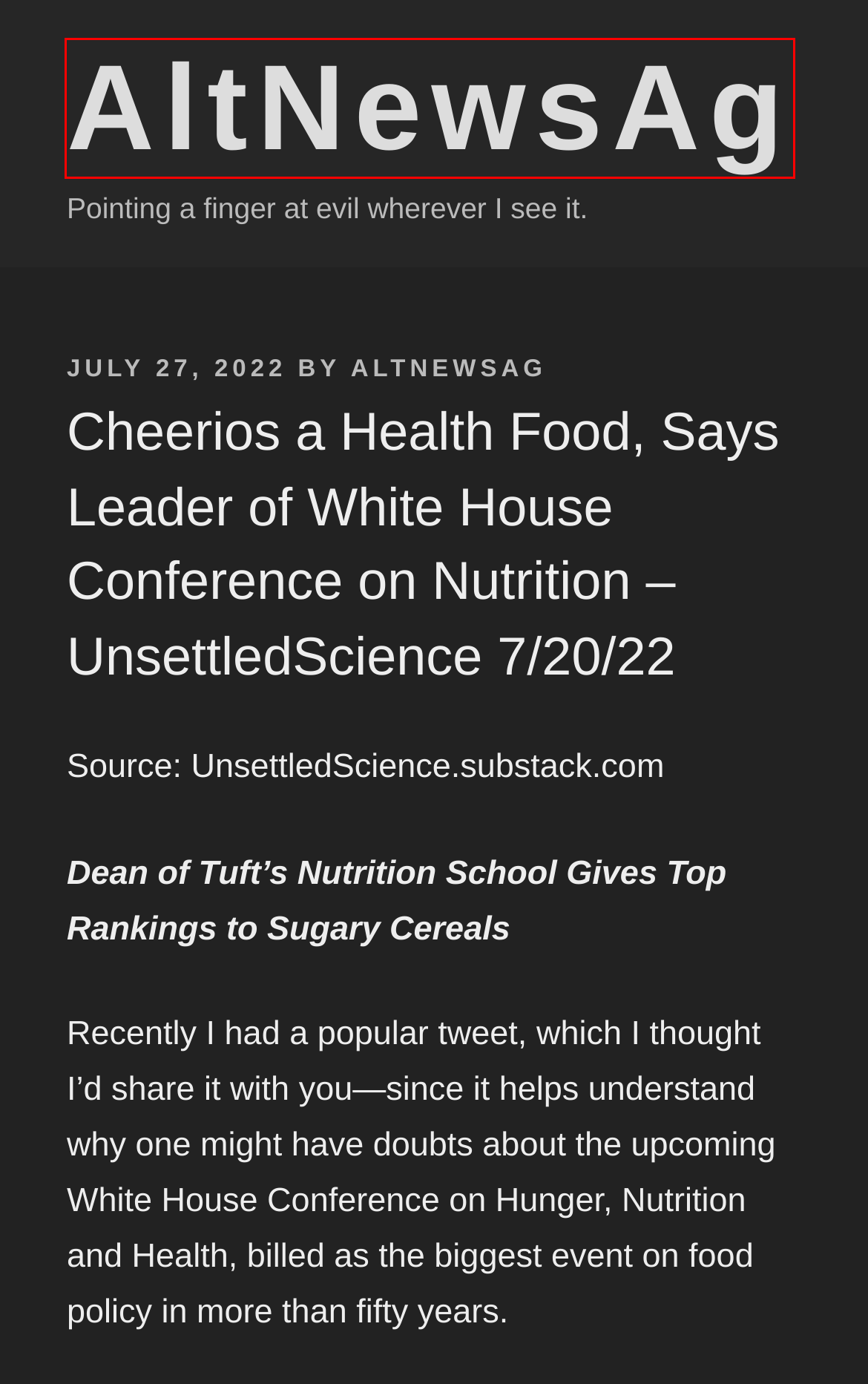Examine the screenshot of the webpage, which has a red bounding box around a UI element. Select the webpage description that best fits the new webpage after the element inside the red bounding box is clicked. Here are the choices:
A. AltNewsAg – Pointing a finger at evil wherever I see it.
B. Turkey – AltNewsAg
C. France – AltNewsAg
D. AltNewsAg – AltNewsAg
E. E.U. – AltNewsAg
F. Transgenderism – AltNewsAg
G. U.K. – AltNewsAg
H. Syria – AltNewsAg

A